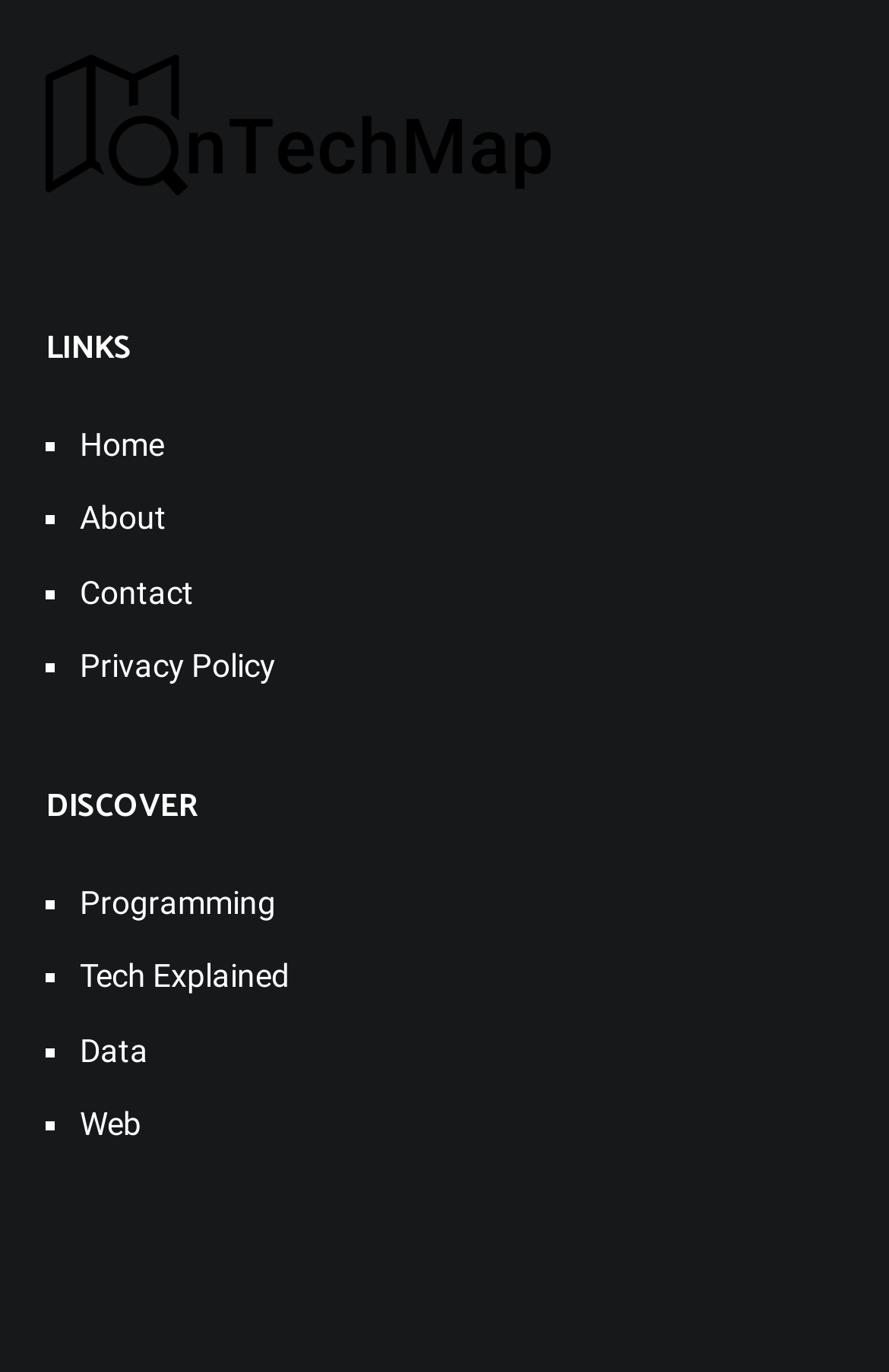How many links are under the 'LINKS' heading?
Please provide a single word or phrase as the answer based on the screenshot.

4